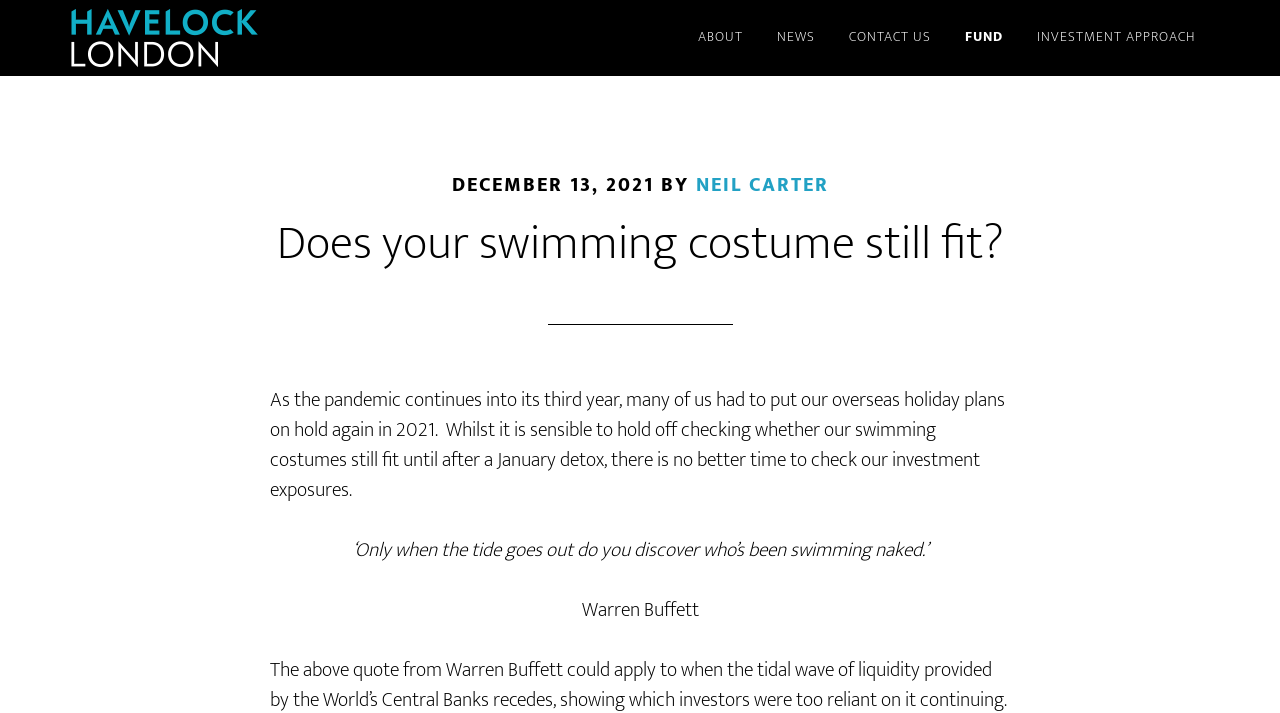What is the date mentioned in the article? Using the information from the screenshot, answer with a single word or phrase.

DECEMBER 13, 2021